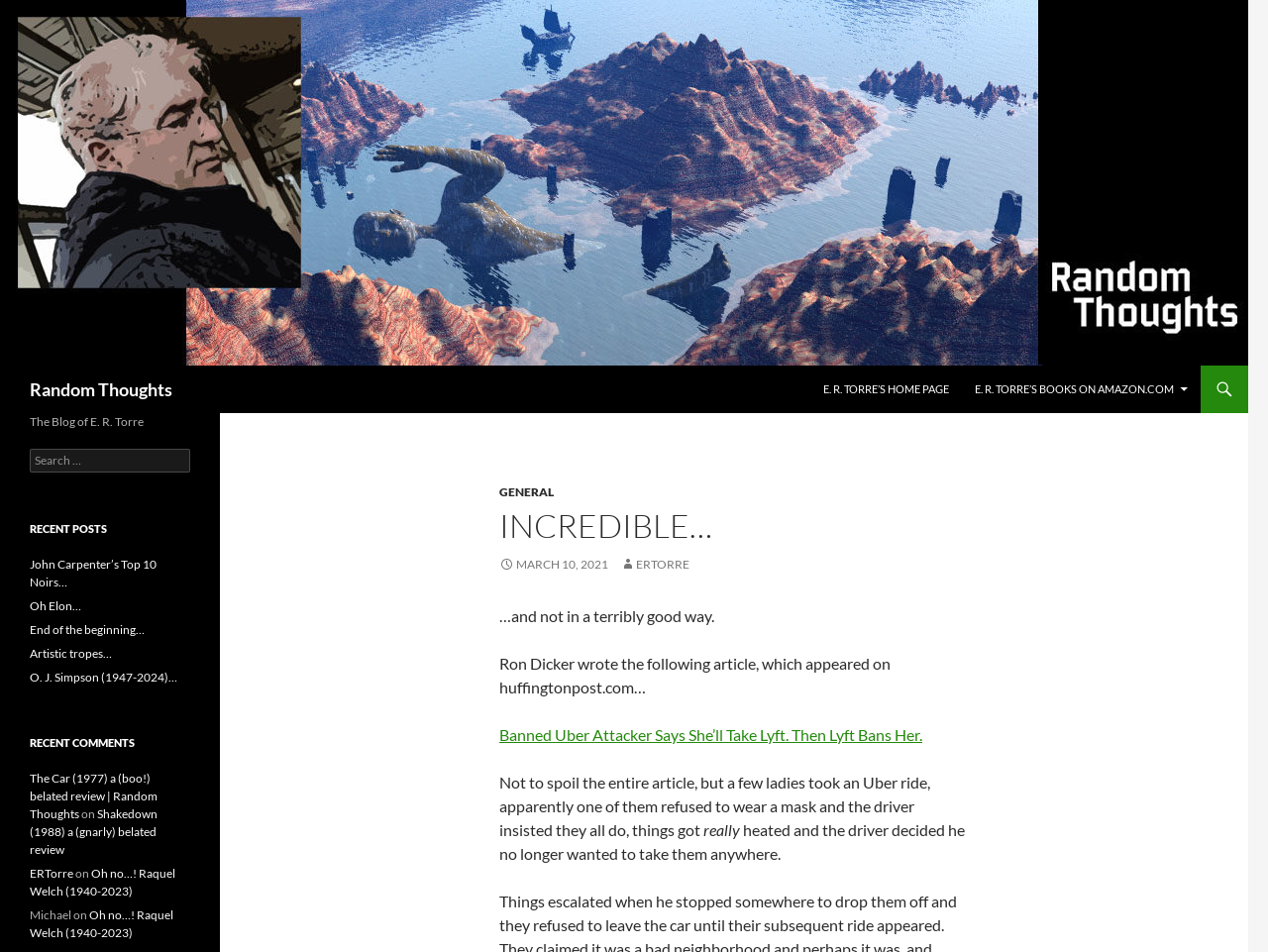How many recent comments are listed?
Provide a detailed answer to the question using information from the image.

I counted the number of link elements under the 'RECENT COMMENTS' heading, which are 'The Car (1977) a (boo!) belated review | Random Thoughts', 'Shakedown (1988) a (gnarly) belated review', 'Oh no…! Raquel Welch (1940-2023)', and two comments from 'ERTorre' and 'Michael'. There are 5 recent comments listed.